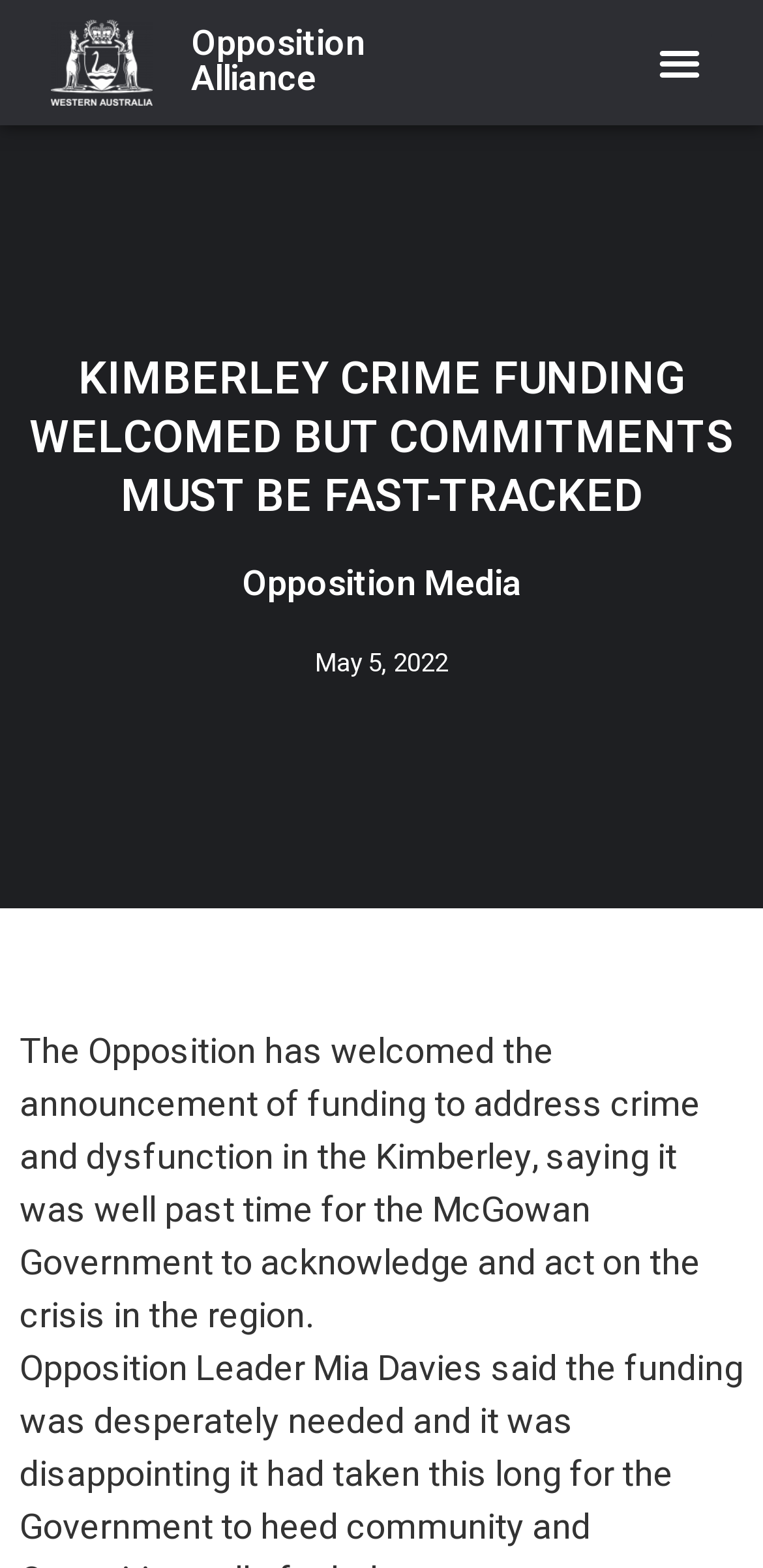From the details in the image, provide a thorough response to the question: What is the type of media mentioned on the webpage?

The type of media mentioned on the webpage is Opposition Media, which is mentioned as a heading on the webpage.